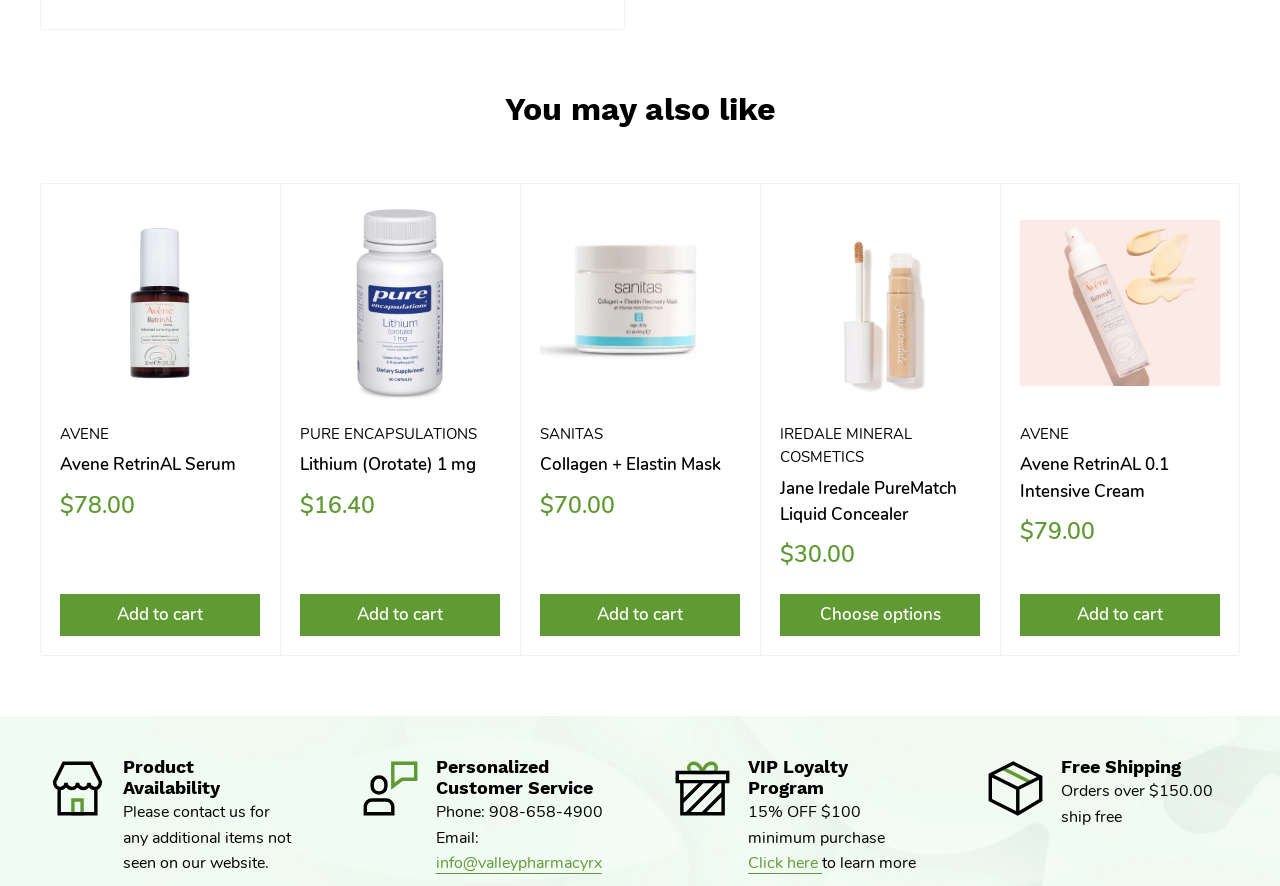What is the price of Avene RetrinAL Serum?
Based on the visual details in the image, please answer the question thoroughly.

I found the price of Avene RetrinAL Serum by looking at the product information section, where it says 'Sale price $78.00' next to the 'Add to cart' button.